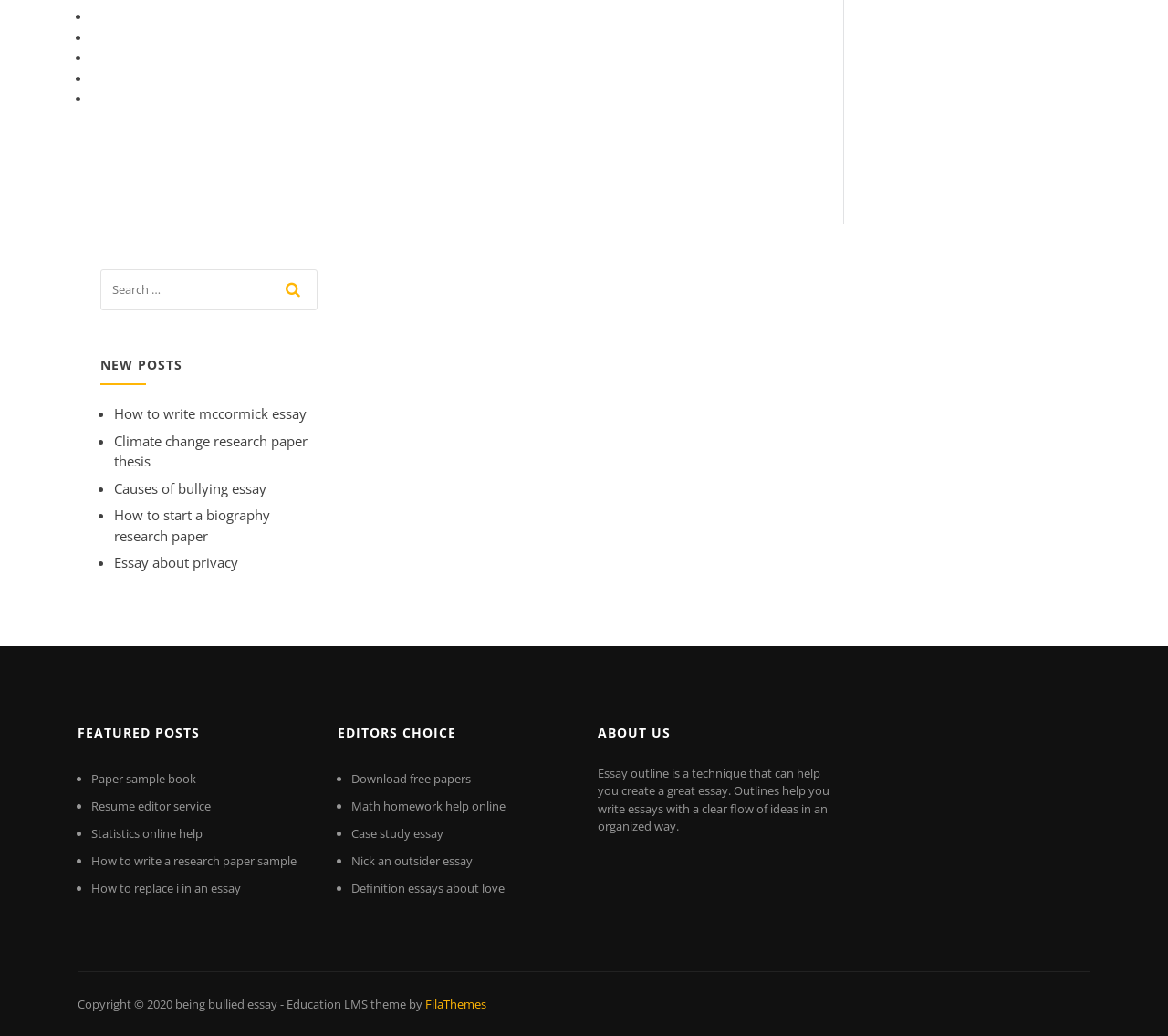Answer the following inquiry with a single word or phrase:
What is the text of the first link on the webpage?

How to write mccormick essay